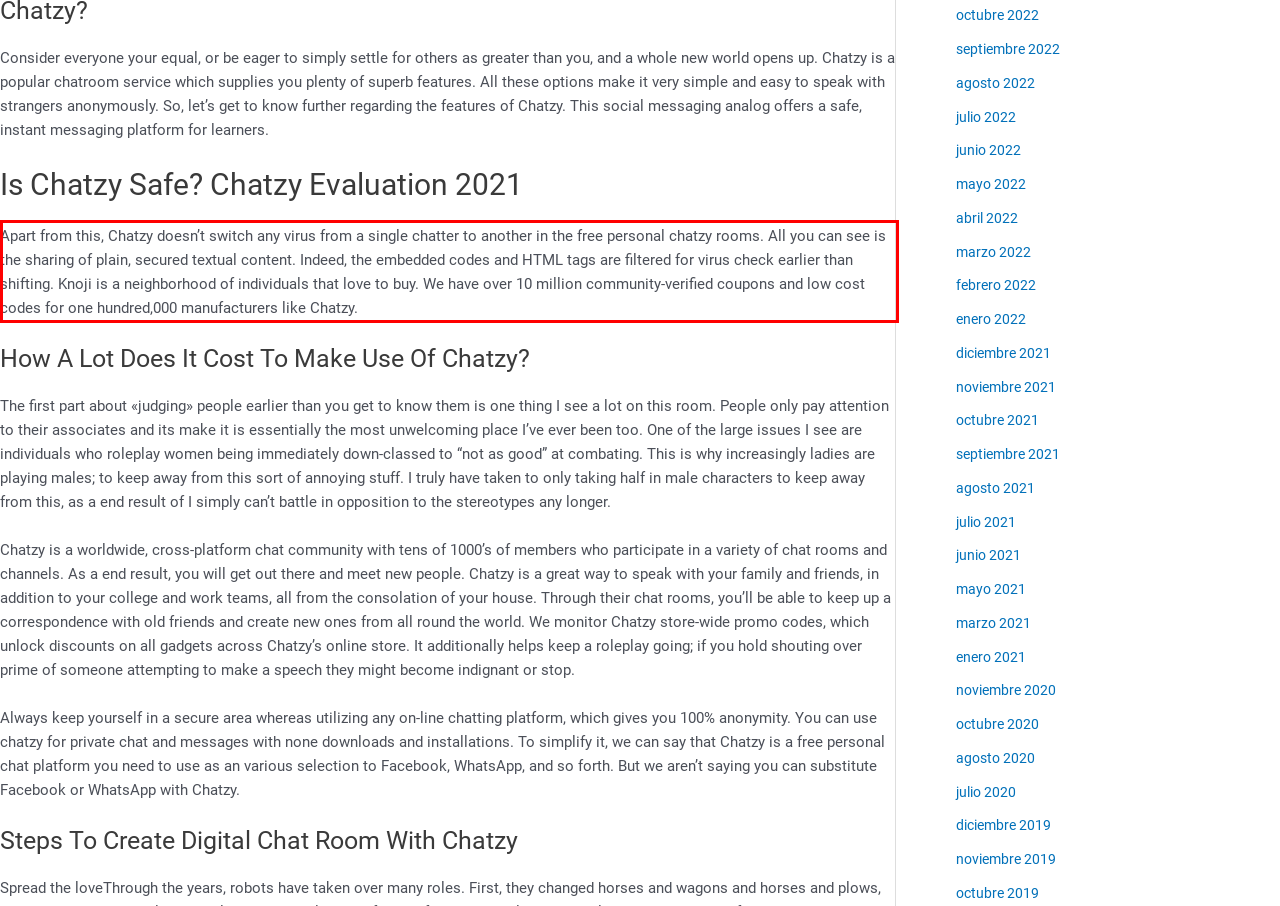The screenshot provided shows a webpage with a red bounding box. Apply OCR to the text within this red bounding box and provide the extracted content.

Apart from this, Chatzy doesn’t switch any virus from a single chatter to another in the free personal chatzy rooms. All you can see is the sharing of plain, secured textual content. Indeed, the embedded codes and HTML tags are filtered for virus check earlier than shifting. Knoji is a neighborhood of individuals that love to buy. We have over 10 million community-verified coupons and low cost codes for one hundred,000 manufacturers like Chatzy.